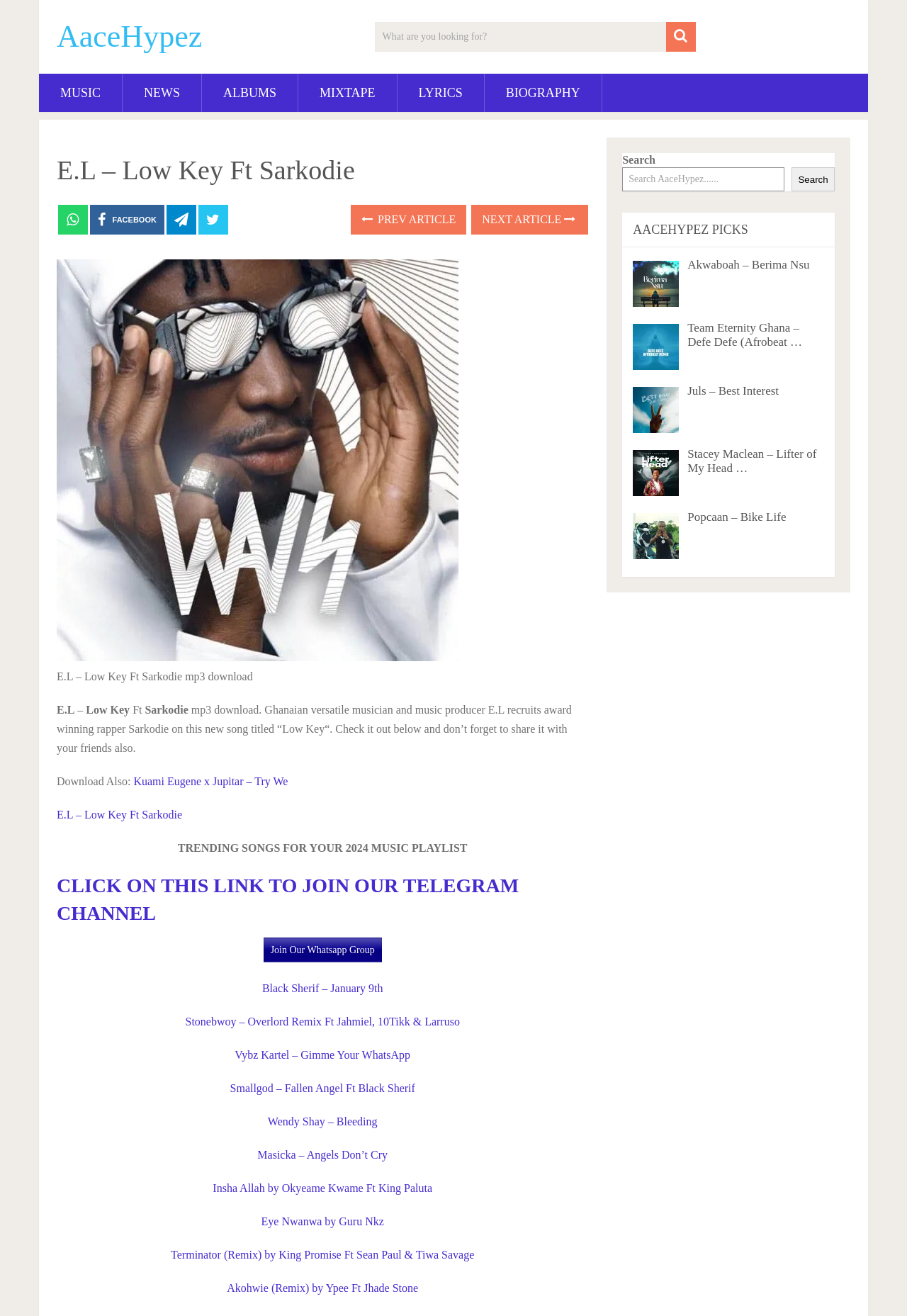Identify the bounding box coordinates for the element that needs to be clicked to fulfill this instruction: "Join Our Whatsapp Group". Provide the coordinates in the format of four float numbers between 0 and 1: [left, top, right, bottom].

[0.29, 0.713, 0.421, 0.731]